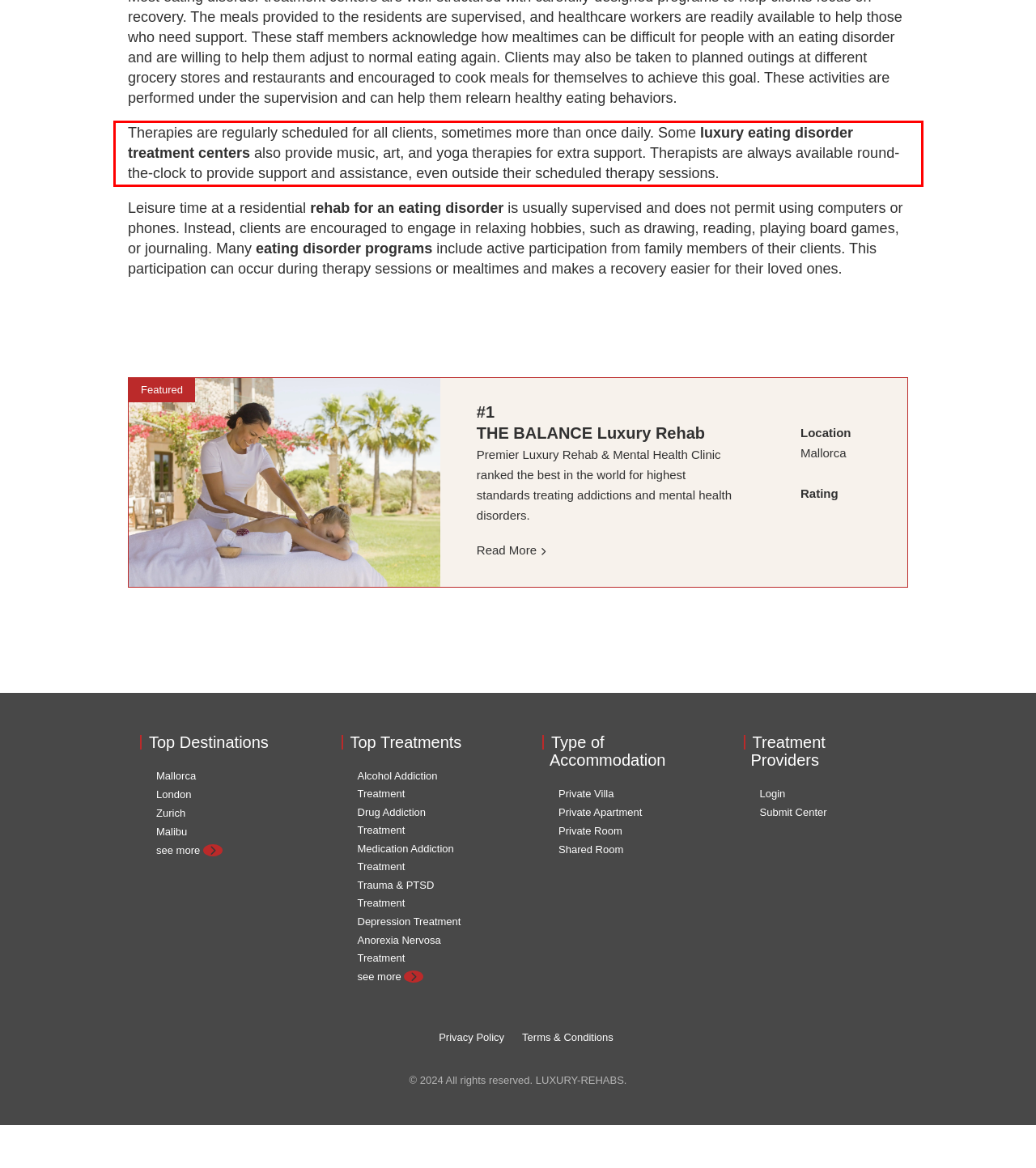Analyze the screenshot of the webpage and extract the text from the UI element that is inside the red bounding box.

Therapies are regularly scheduled for all clients, sometimes more than once daily. Some luxury eating disorder treatment centers also provide music, art, and yoga therapies for extra support. Therapists are always available round-the-clock to provide support and assistance, even outside their scheduled therapy sessions.